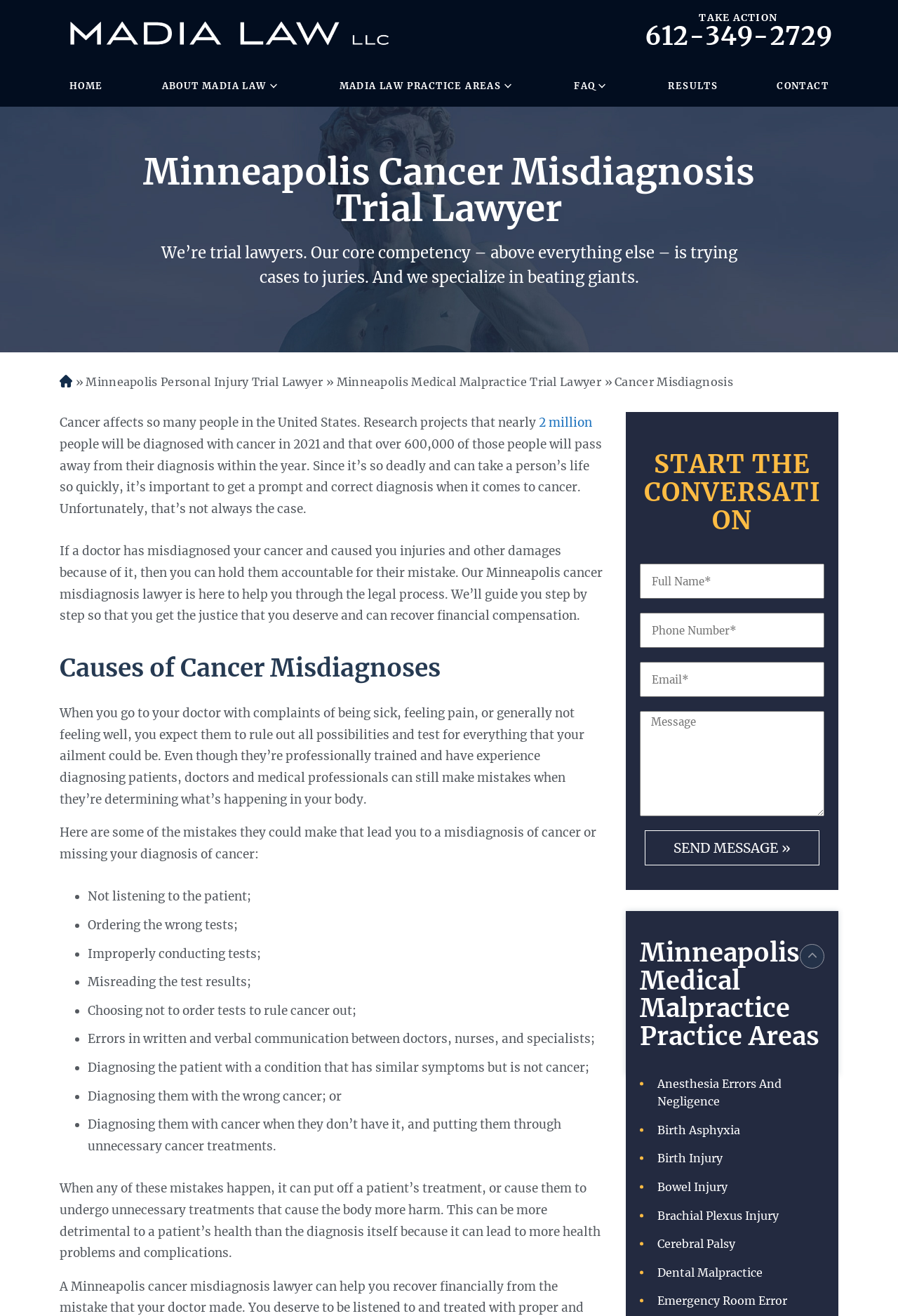Based on the image, provide a detailed response to the question:
How can a patient start the conversation with the law firm?

The webpage provides a contact form that allows patients to start the conversation with the law firm. The form is located in the 'START THE CONVERSATION' section and requires patients to fill out their name, email, phone number, and message.